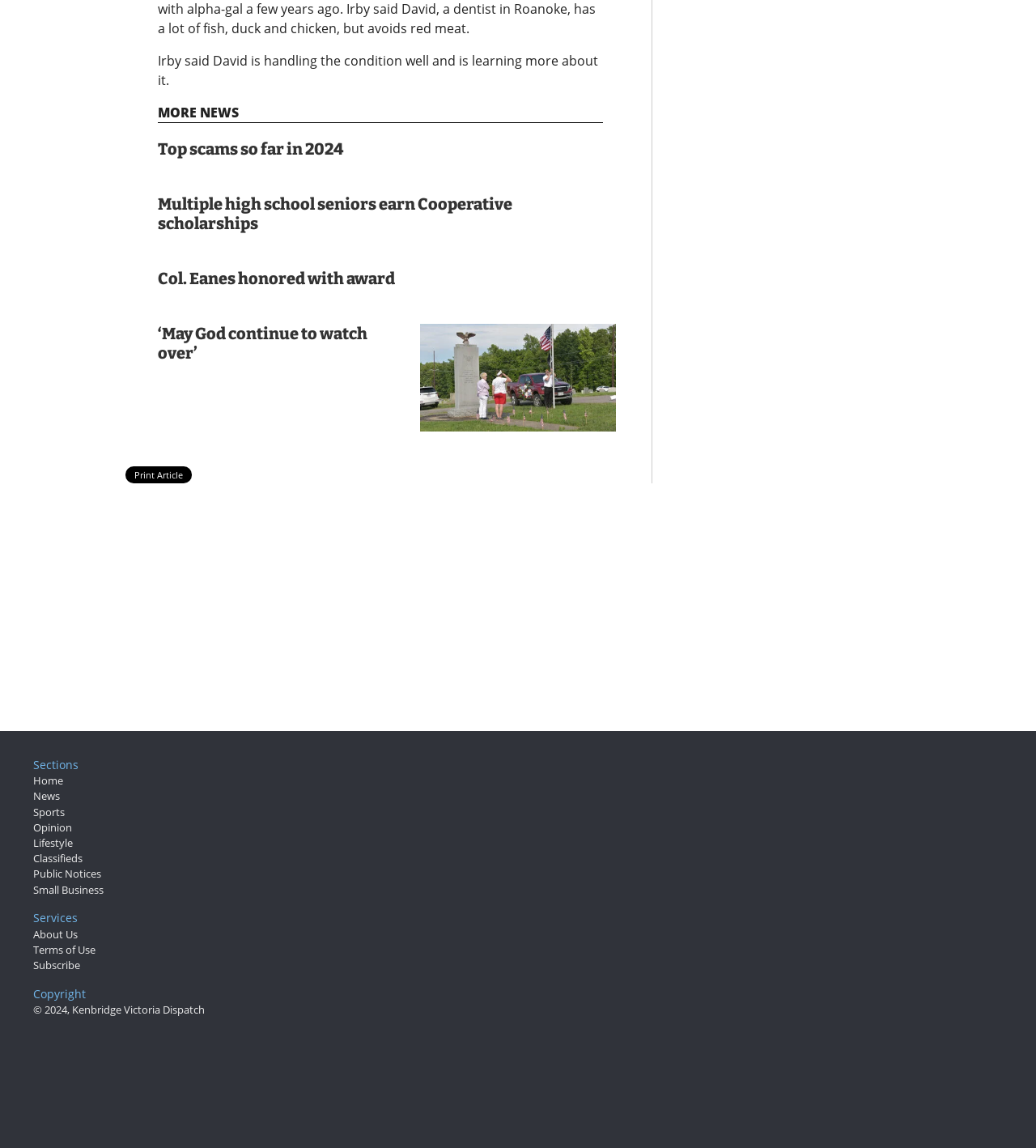Specify the bounding box coordinates of the element's region that should be clicked to achieve the following instruction: "Print the current article". The bounding box coordinates consist of four float numbers between 0 and 1, in the format [left, top, right, bottom].

[0.121, 0.406, 0.185, 0.421]